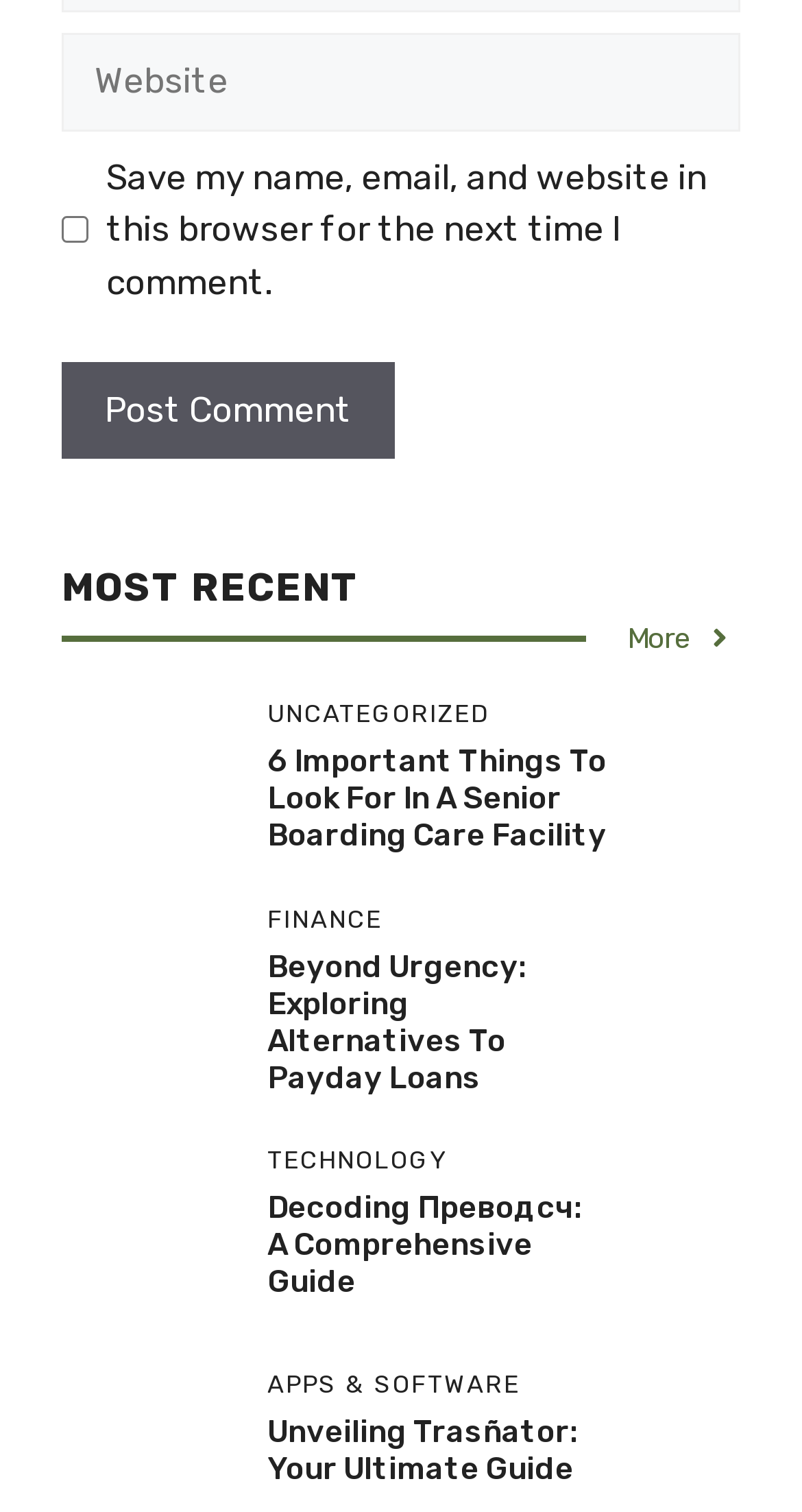How many links are there under the 'FINANCE' category? Examine the screenshot and reply using just one word or a brief phrase.

2